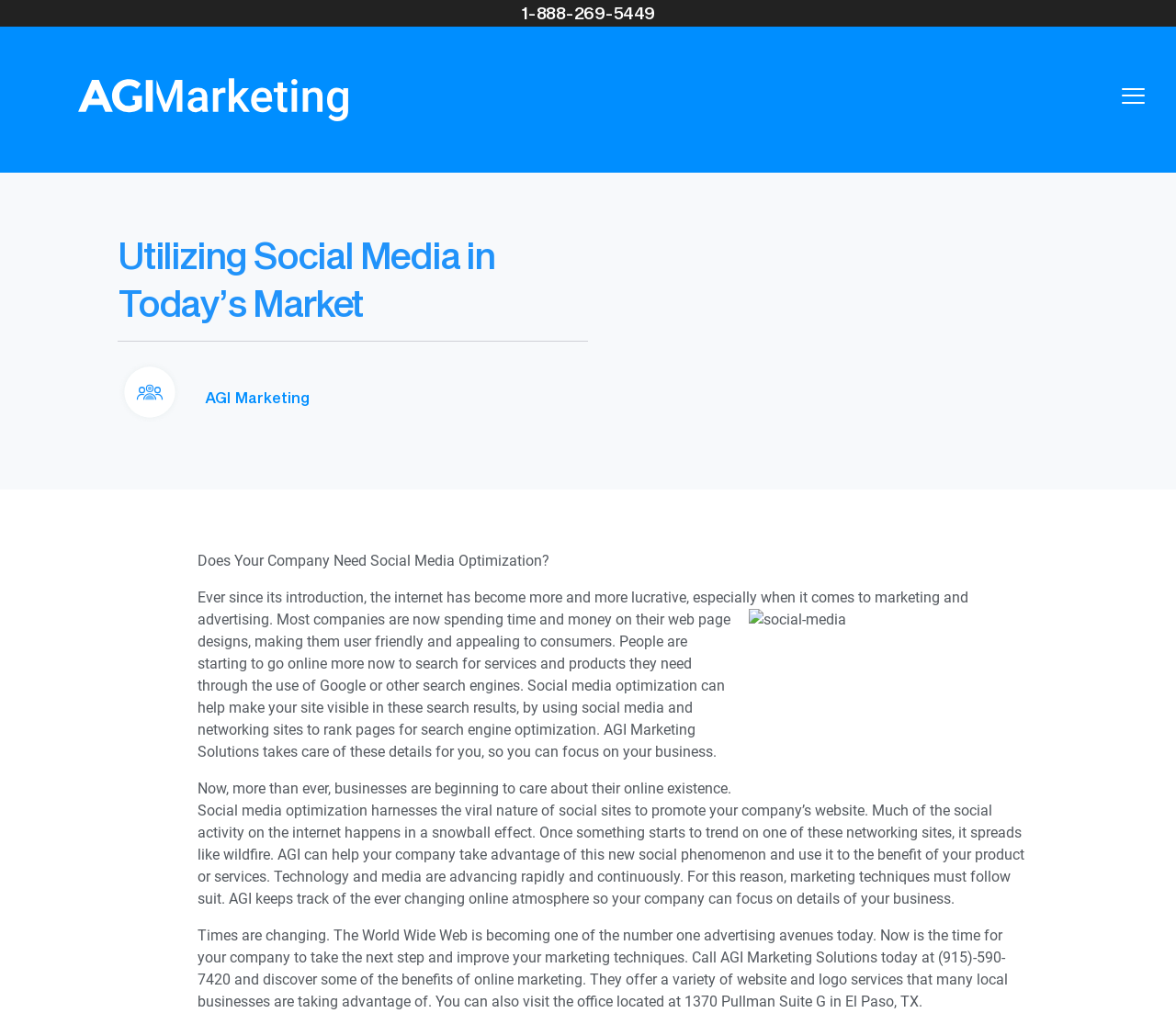What is the purpose of social media optimization?
Look at the image and respond with a single word or a short phrase.

To make website visible in search results